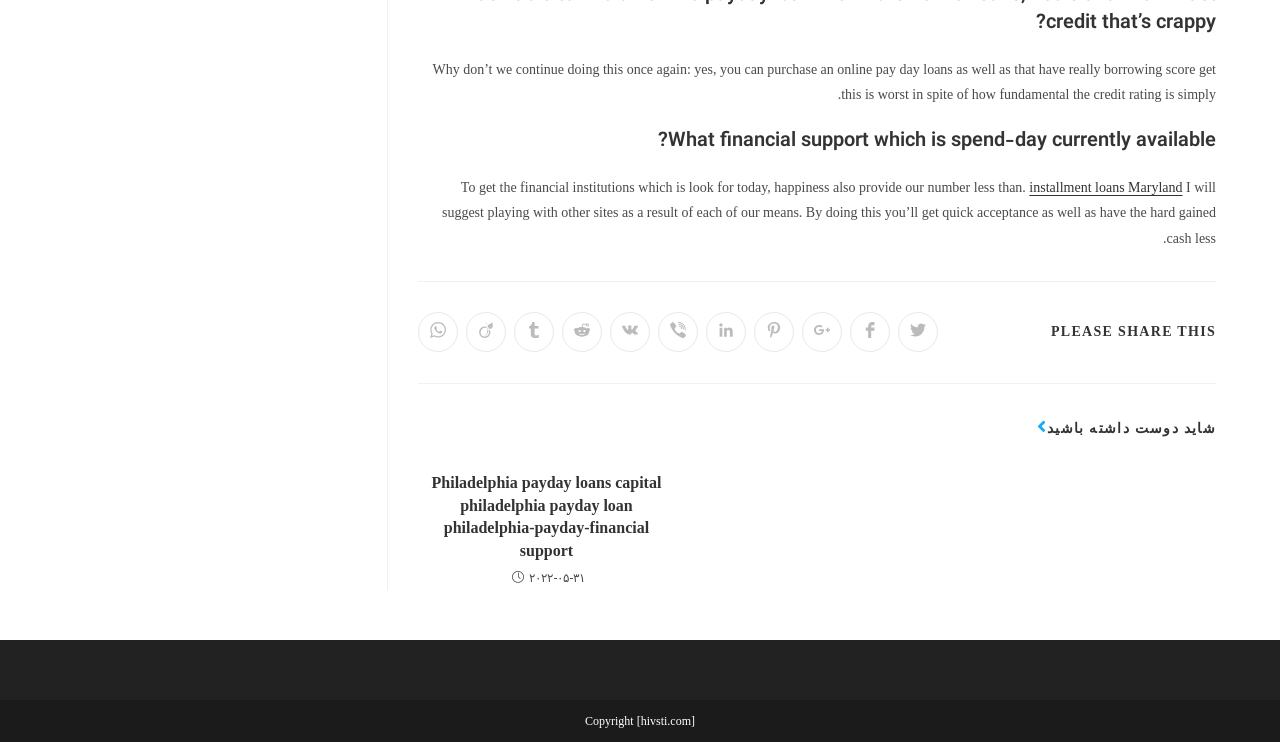Please answer the following question using a single word or phrase: 
What is the date mentioned in the article section?

۲۰۲۲-۰۵-۳۱